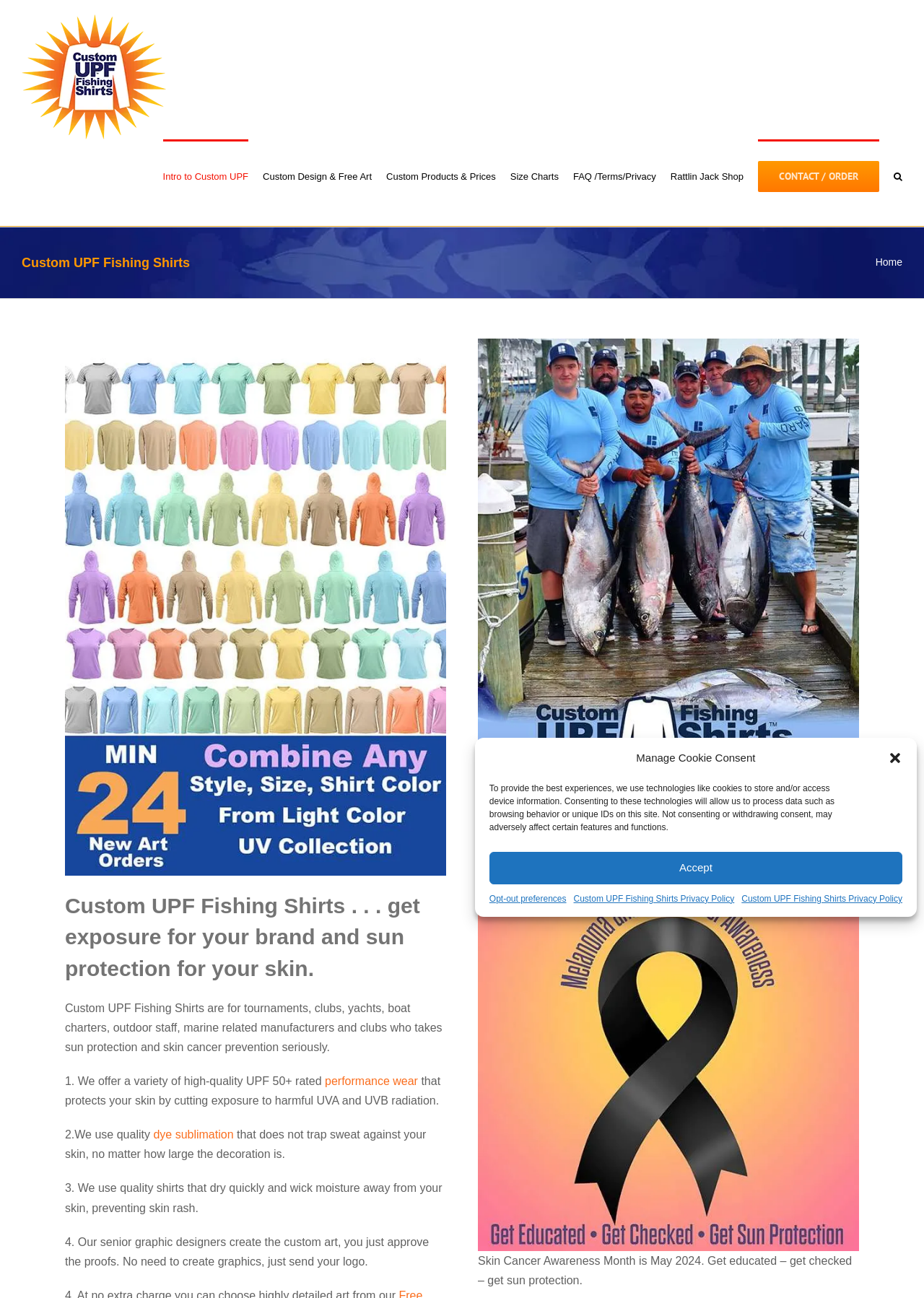What is the feature of the shirts that prevents skin rash?
Using the details from the image, give an elaborate explanation to answer the question.

According to the webpage, the shirts use quality shirts that dry quickly and wick moisture away from the skin, preventing skin rash. This feature is designed to keep users comfortable and rash-free.